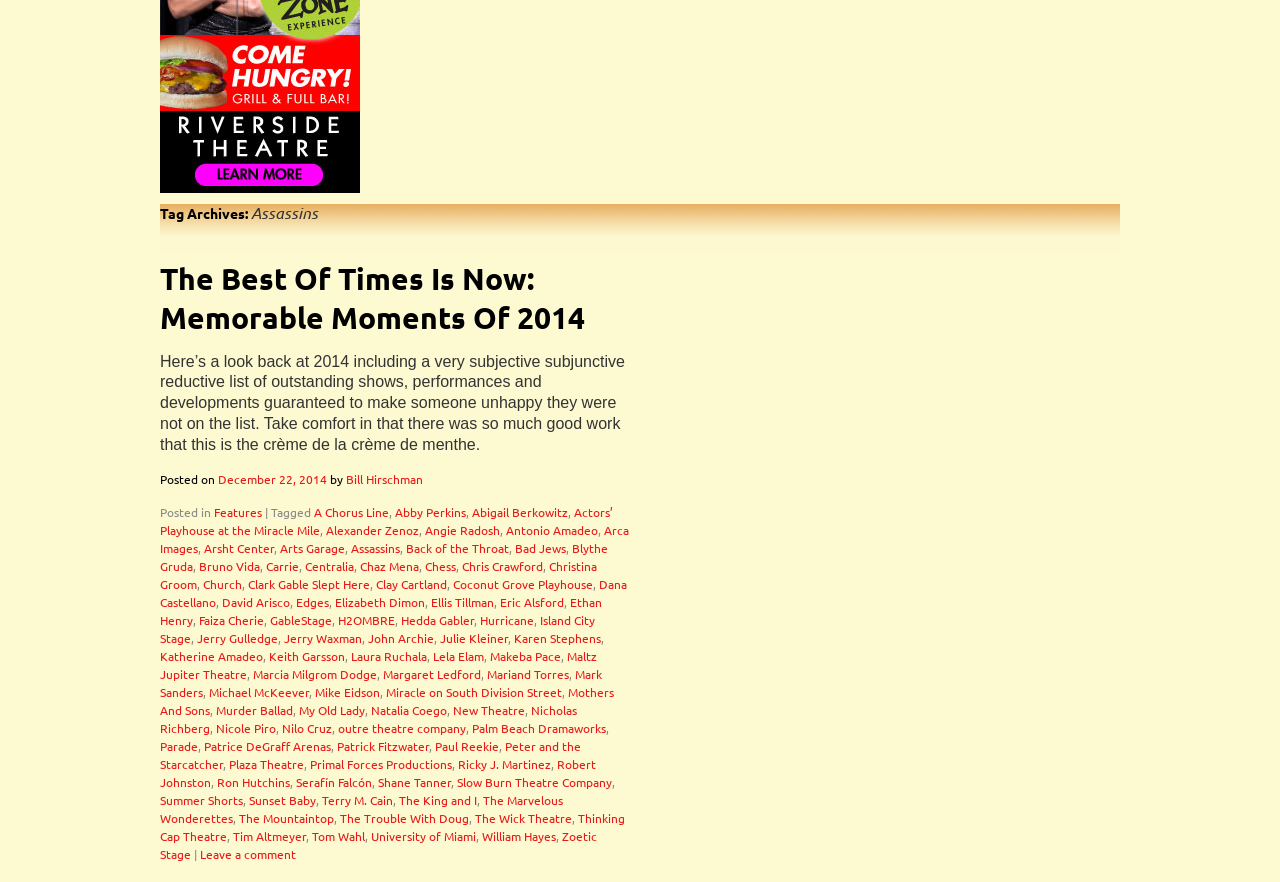Please identify the bounding box coordinates of the element's region that I should click in order to complete the following instruction: "Explore the category Features". The bounding box coordinates consist of four float numbers between 0 and 1, i.e., [left, top, right, bottom].

[0.167, 0.572, 0.205, 0.59]